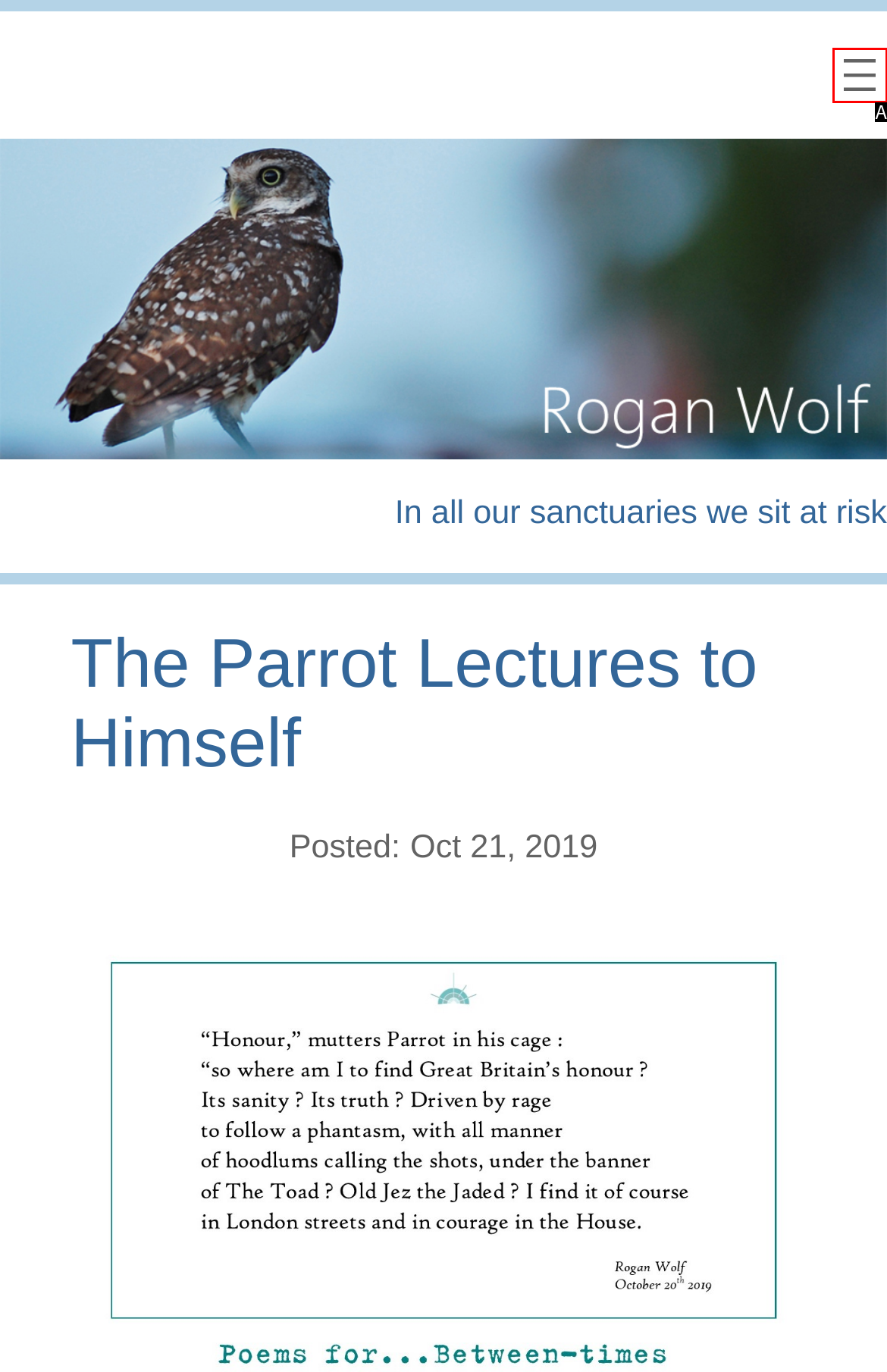Choose the option that matches the following description: aria-label="Open menu"
Reply with the letter of the selected option directly.

A